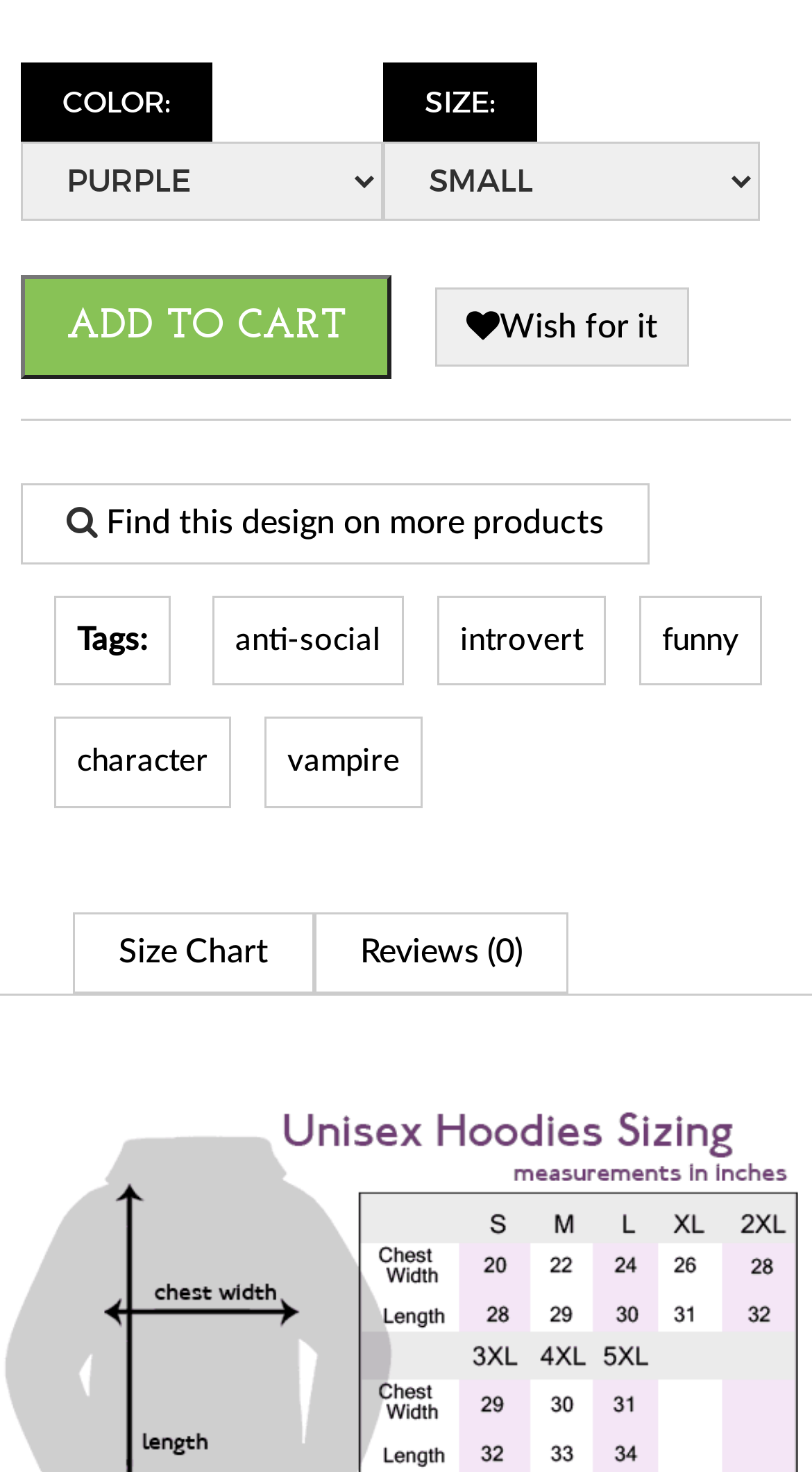Bounding box coordinates must be specified in the format (top-left x, top-left y, bottom-right x, bottom-right y). All values should be floating point numbers between 0 and 1. What are the bounding box coordinates of the UI element described as: Reviews (0)

[0.387, 0.619, 0.7, 0.674]